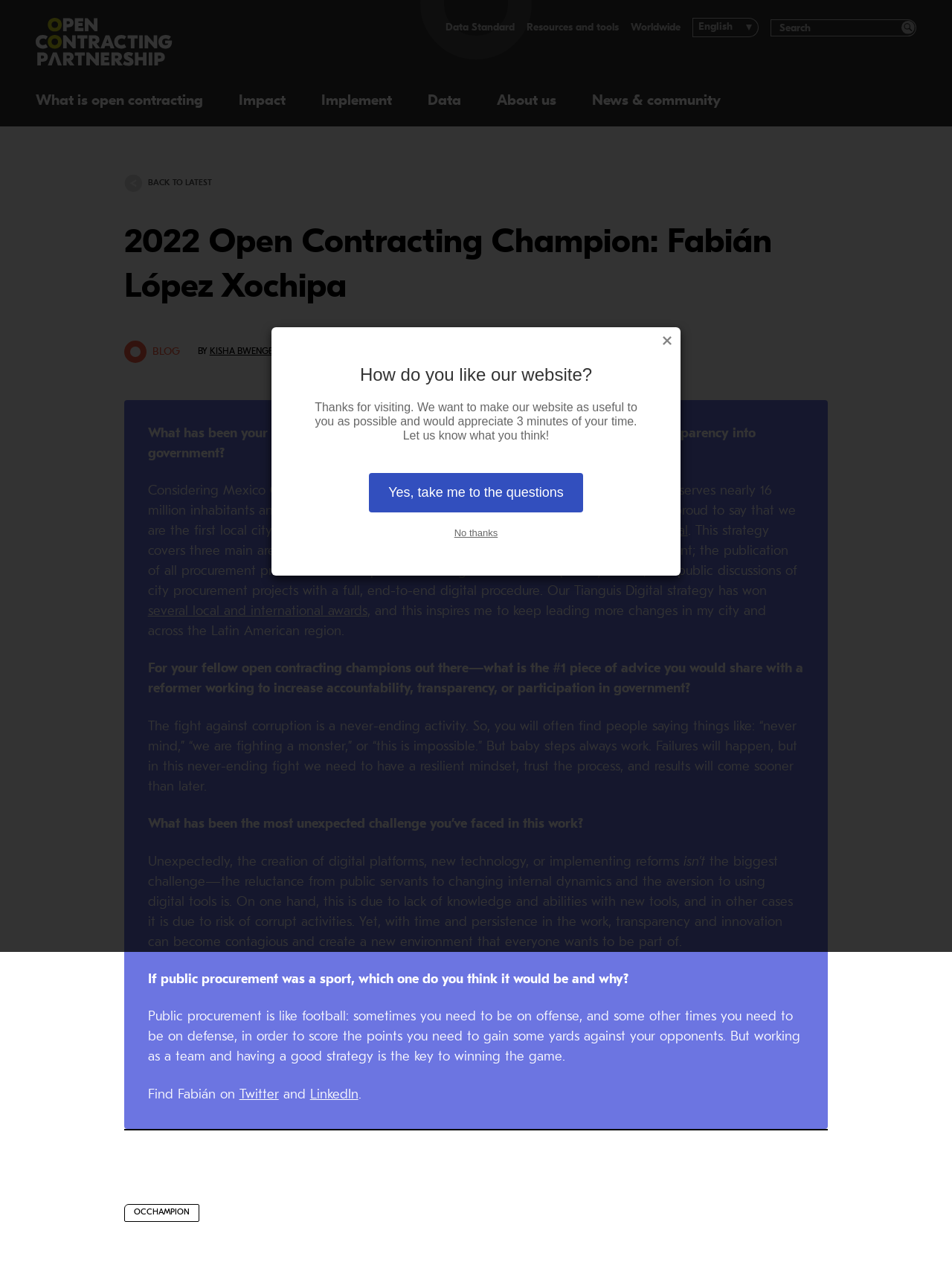What is the sport that public procurement is compared to?
Refer to the image and provide a detailed answer to the question.

Fabián López Xochipa compares public procurement to football, saying that sometimes you need to be on offense, and some other times you need to be on defense, in order to score the points you need to gain some yards against your opponents, and working as a team and having a good strategy is the key to winning the game.